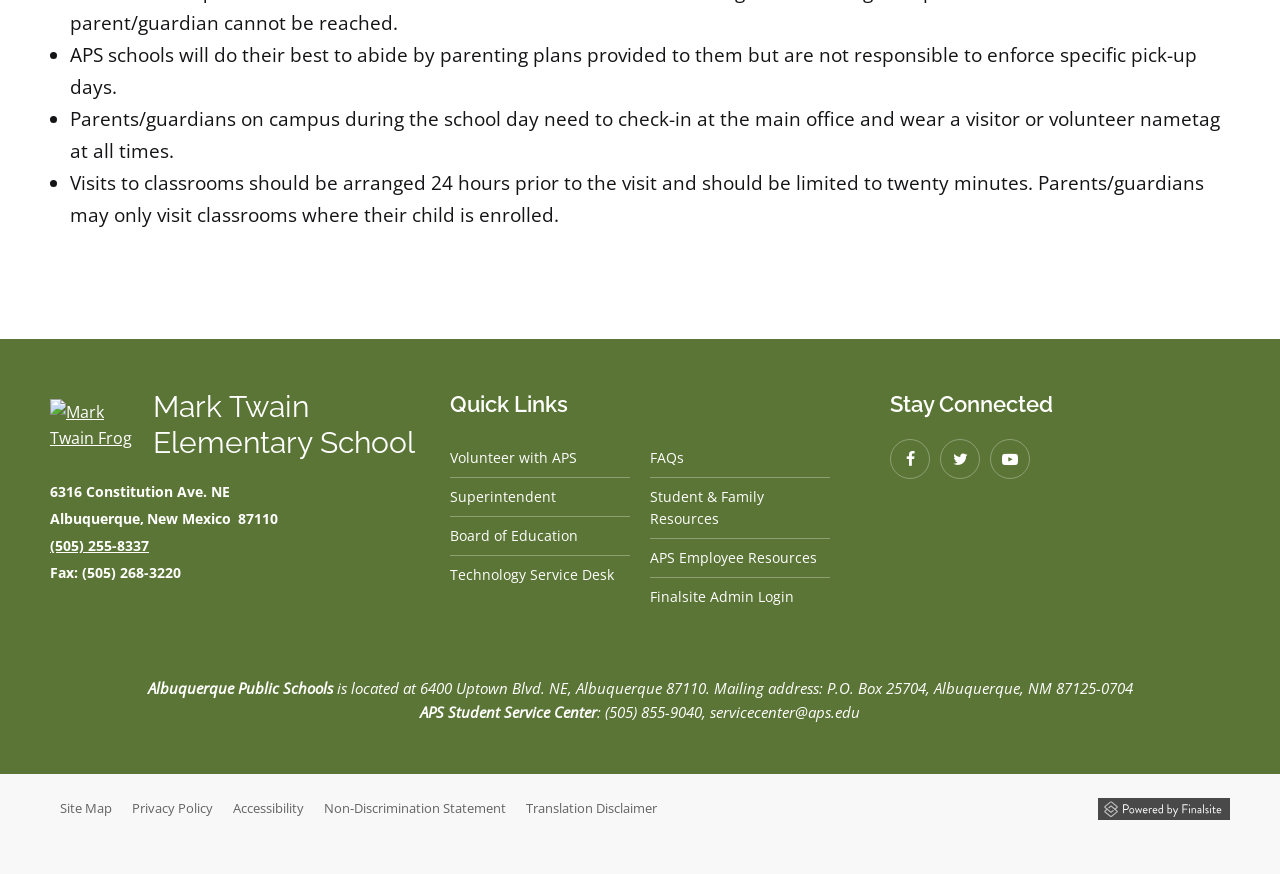Please specify the bounding box coordinates of the clickable region to carry out the following instruction: "Follow APS on Facebook". The coordinates should be four float numbers between 0 and 1, in the format [left, top, right, bottom].

[0.695, 0.503, 0.727, 0.549]